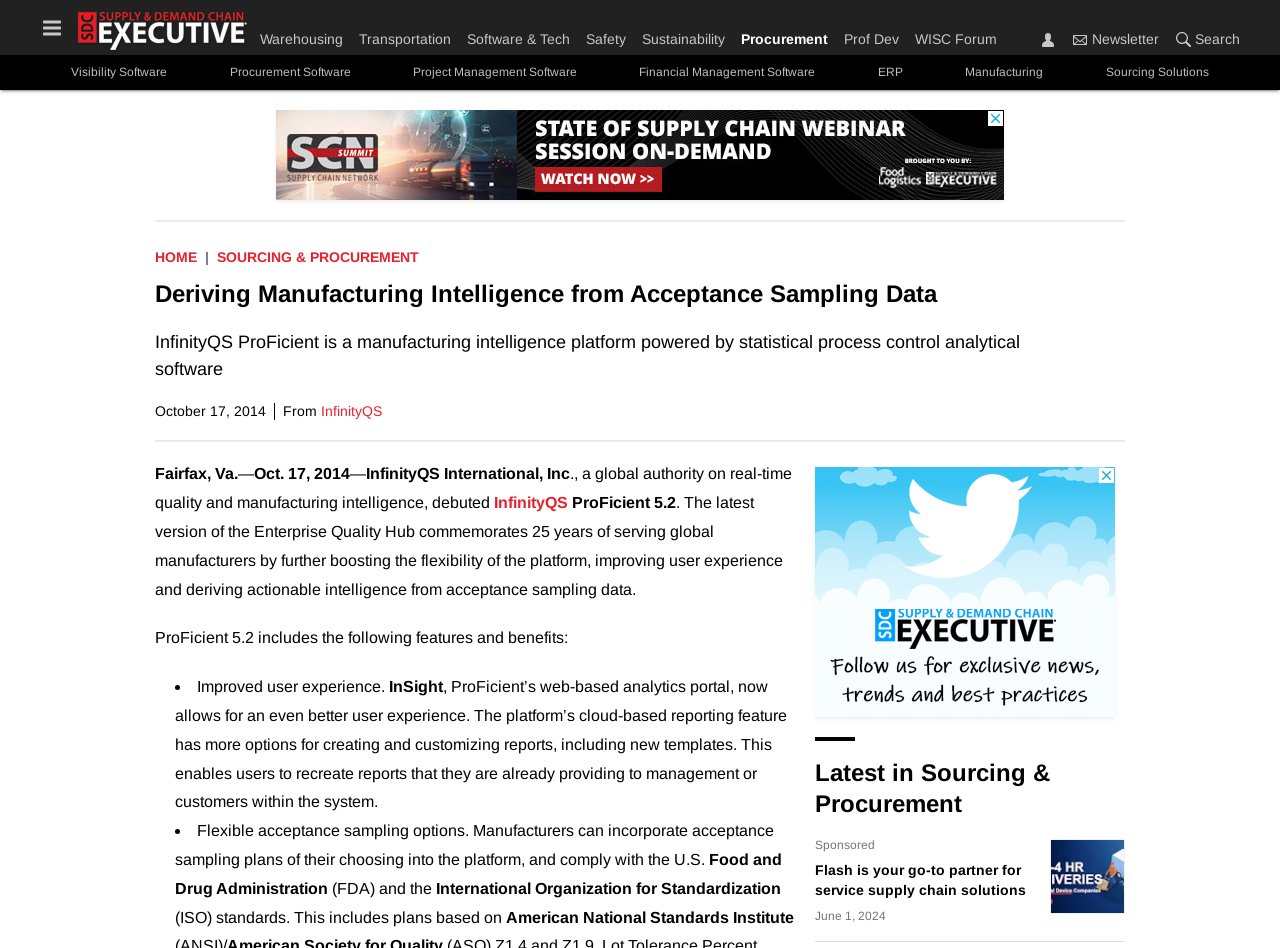How many features are mentioned in ProFicient 5.2?
Based on the image, answer the question in a detailed manner.

Two features are mentioned in ProFicient 5.2, which are 'Improved user experience' and 'Flexible acceptance sampling options', as listed in the article.